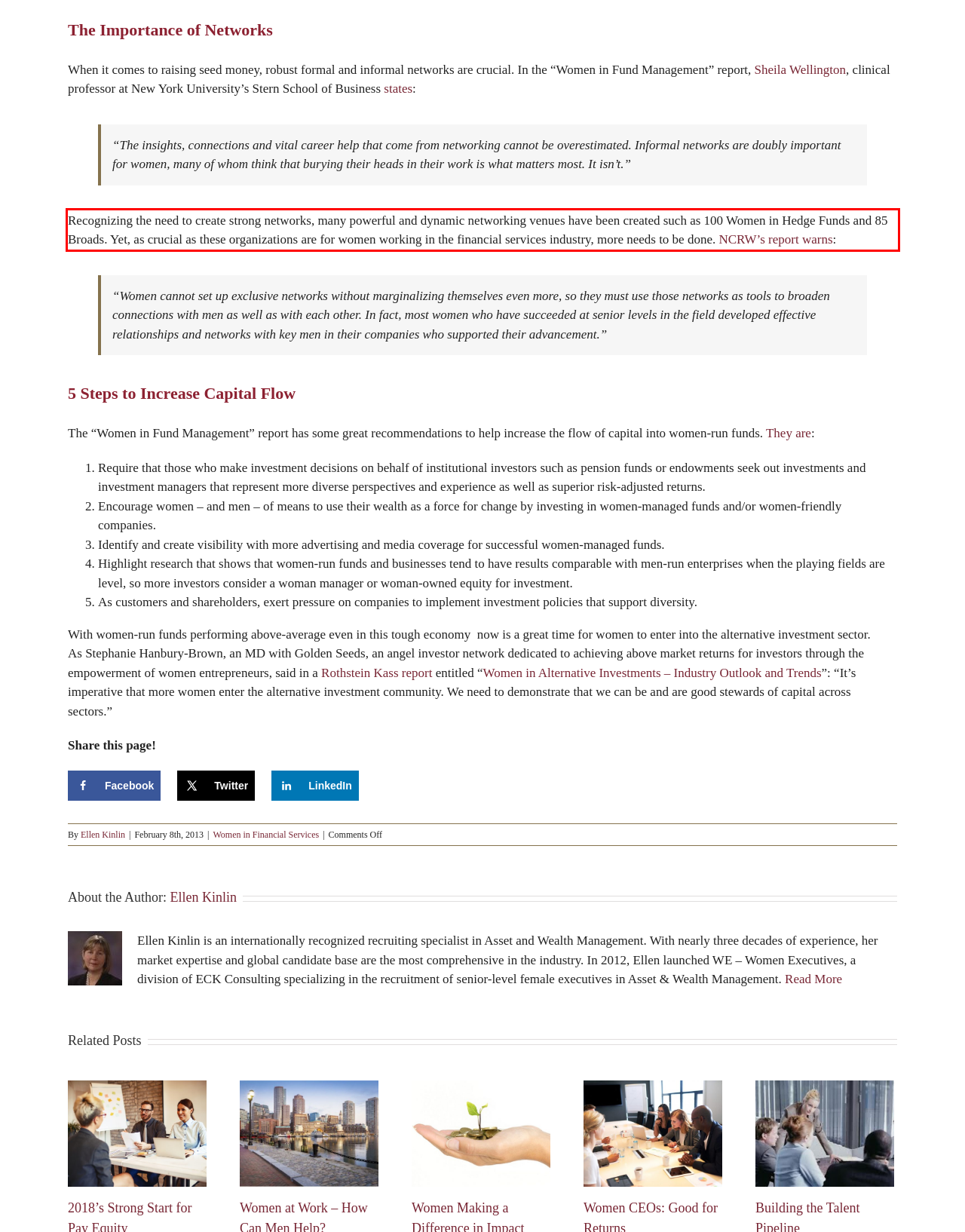Using the provided screenshot of a webpage, recognize the text inside the red rectangle bounding box by performing OCR.

Recognizing the need to create strong networks, many powerful and dynamic networking venues have been created such as 100 Women in Hedge Funds and 85 Broads. Yet, as crucial as these organizations are for women working in the financial services industry, more needs to be done. NCRW’s report warns: